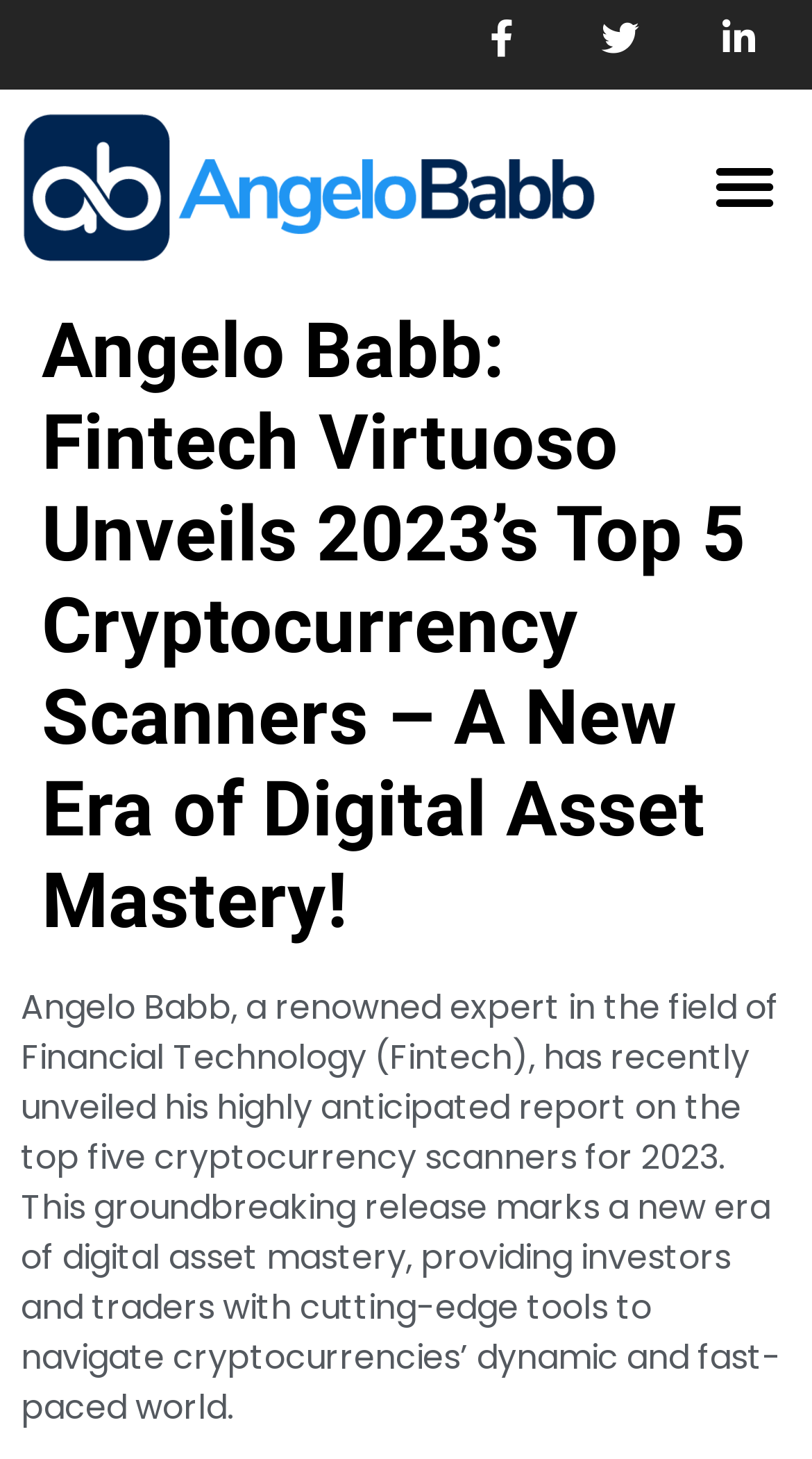Look at the image and answer the question in detail:
What is the field of expertise of Angelo Babb?

The webpage describes Angelo Babb as a renowned expert in the field of Financial Technology (Fintech), indicating that his area of expertise is Fintech.